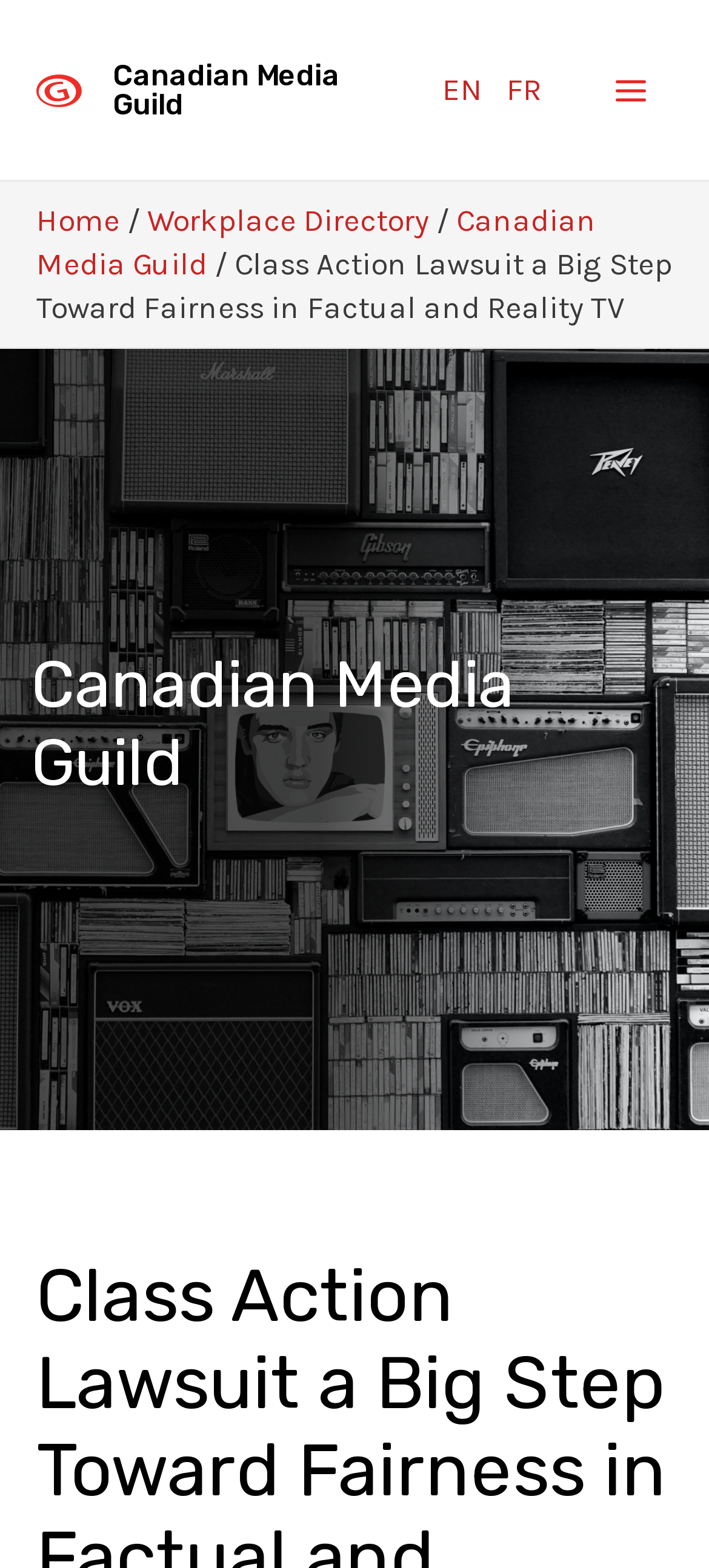Calculate the bounding box coordinates of the UI element given the description: "Common Course Outline".

None